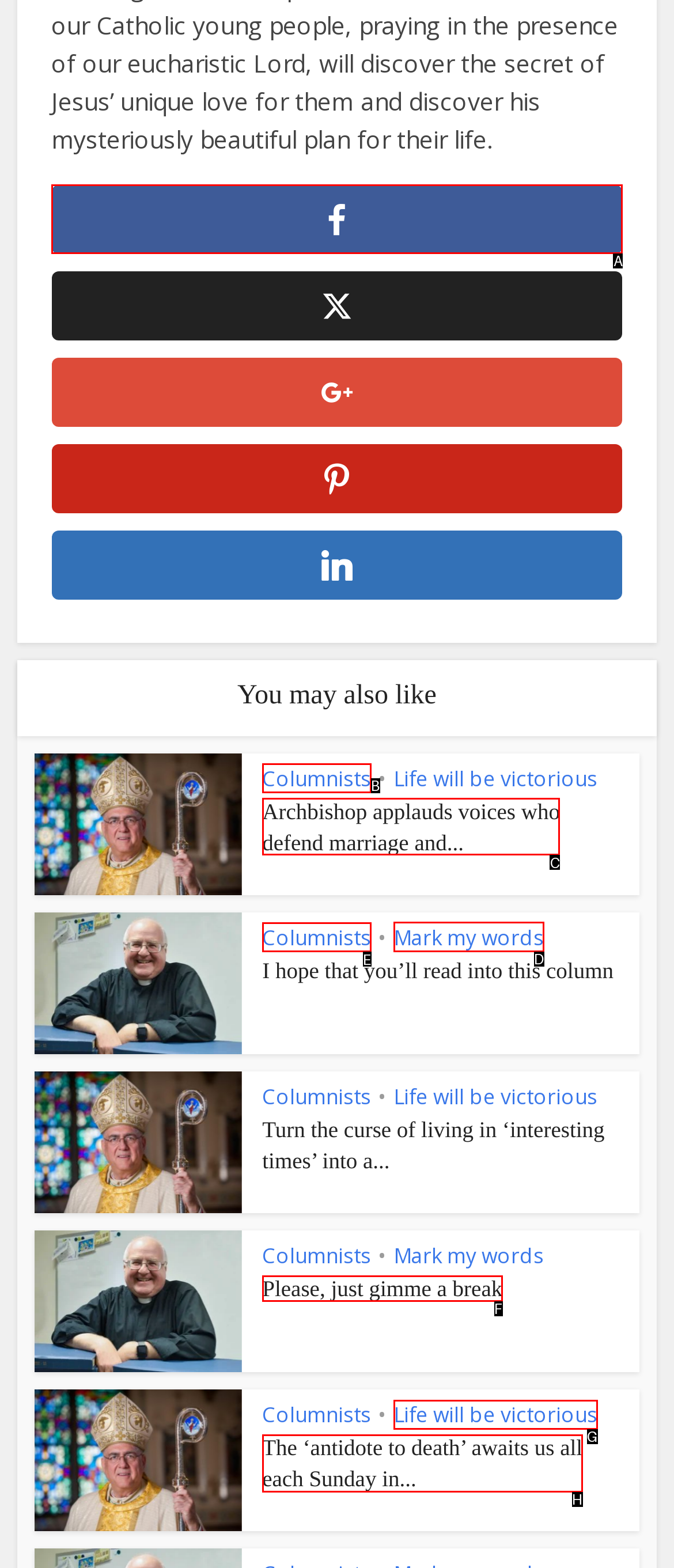Indicate the UI element to click to perform the task: Click on the link 'Mark my words'. Reply with the letter corresponding to the chosen element.

D